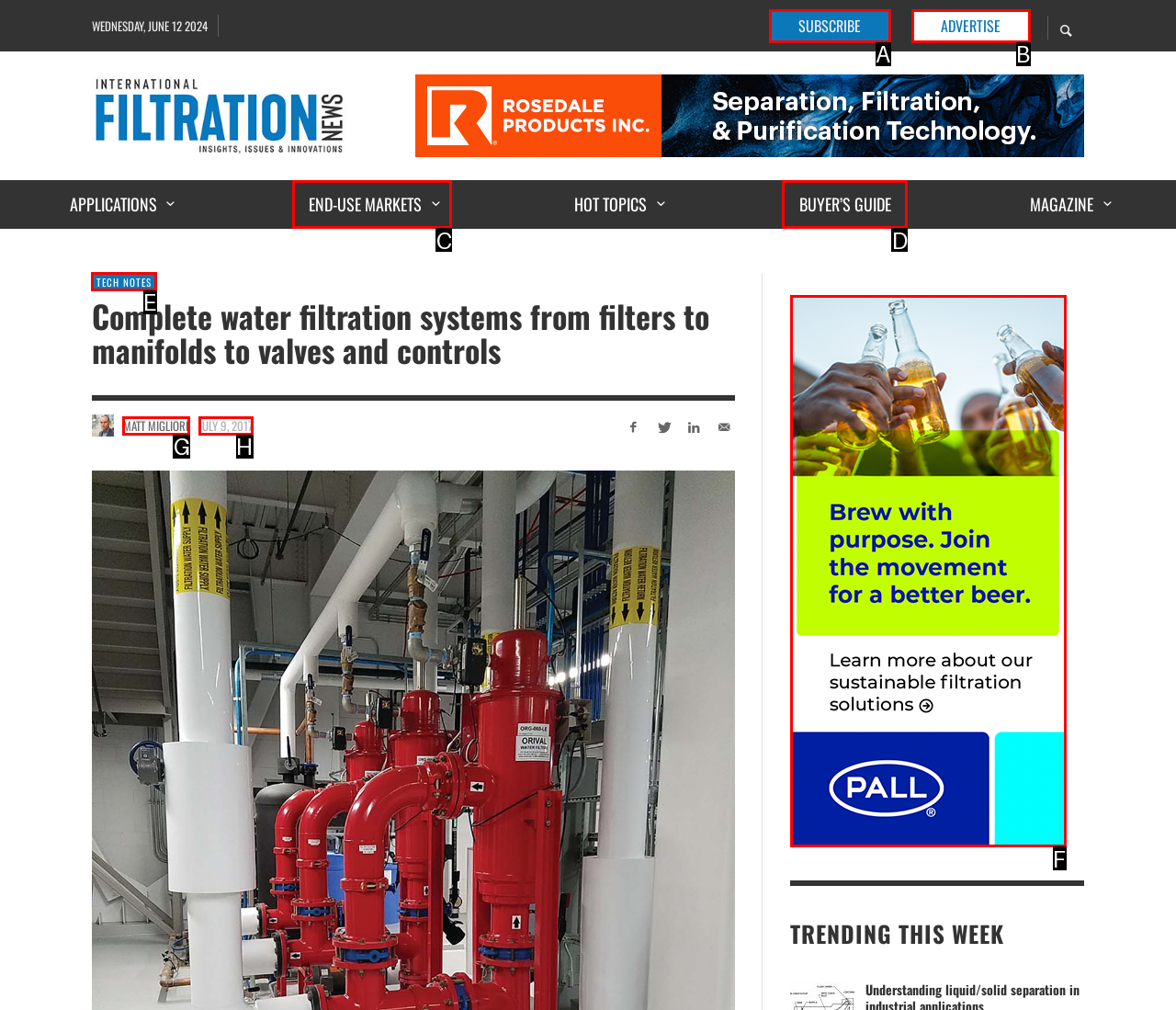Identify the correct option to click in order to accomplish the task: Search for something Provide your answer with the letter of the selected choice.

None